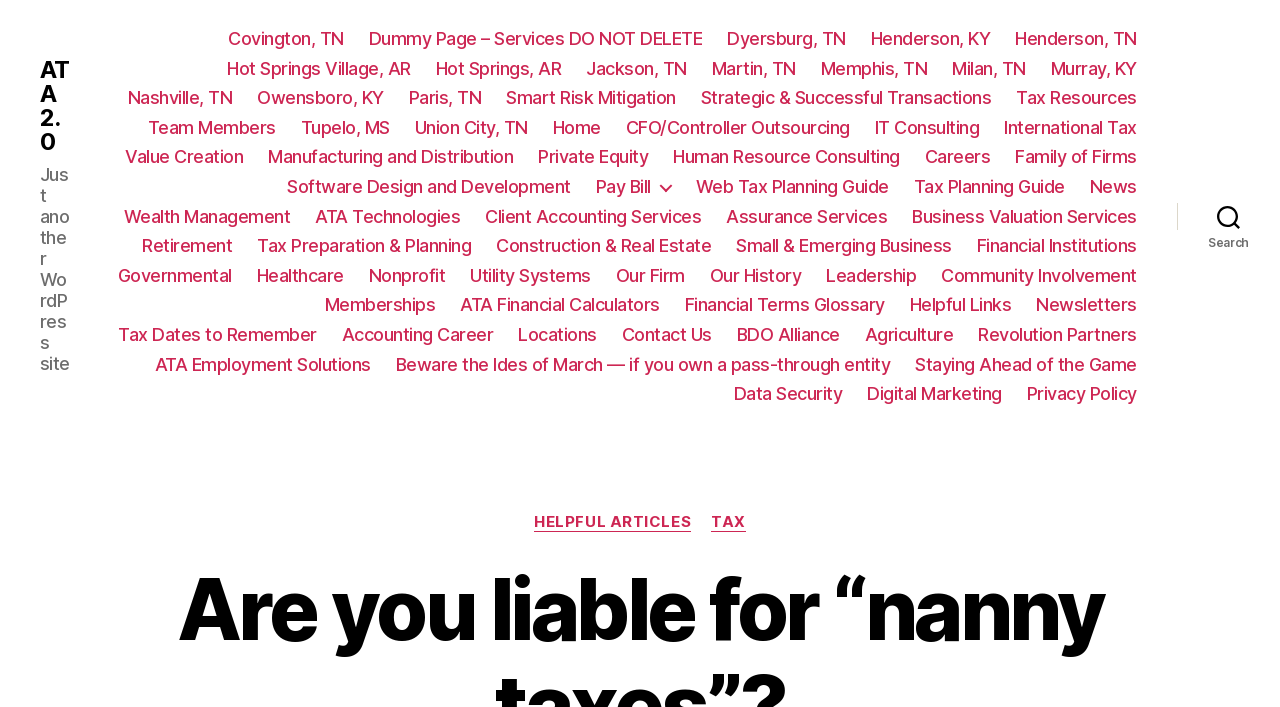Please find and report the primary heading text from the webpage.

Are you liable for “nanny taxes”?